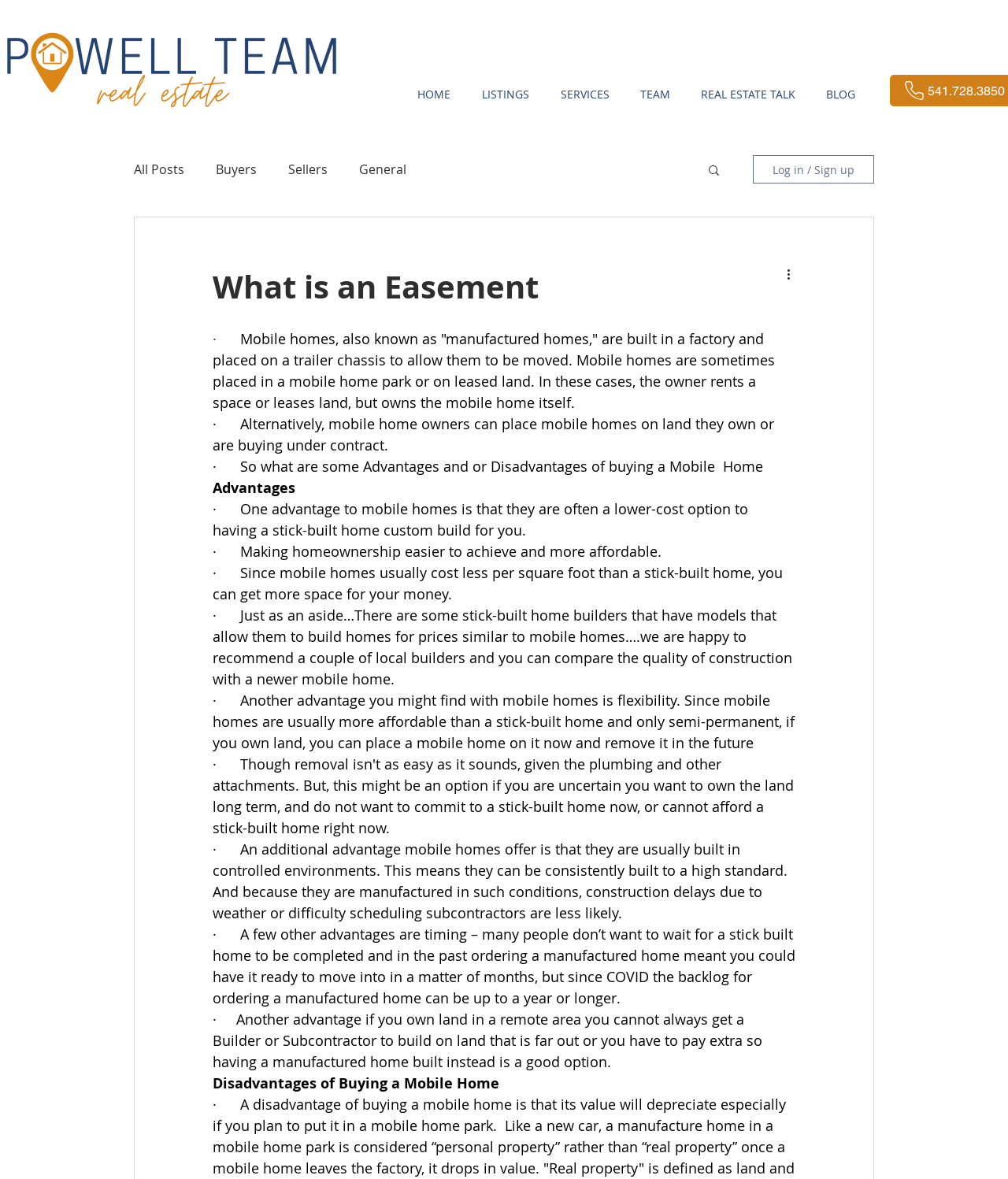What is the main topic of this webpage?
Give a comprehensive and detailed explanation for the question.

Based on the webpage content, the main topic is about mobile homes, also known as manufactured homes, and their advantages and disadvantages.